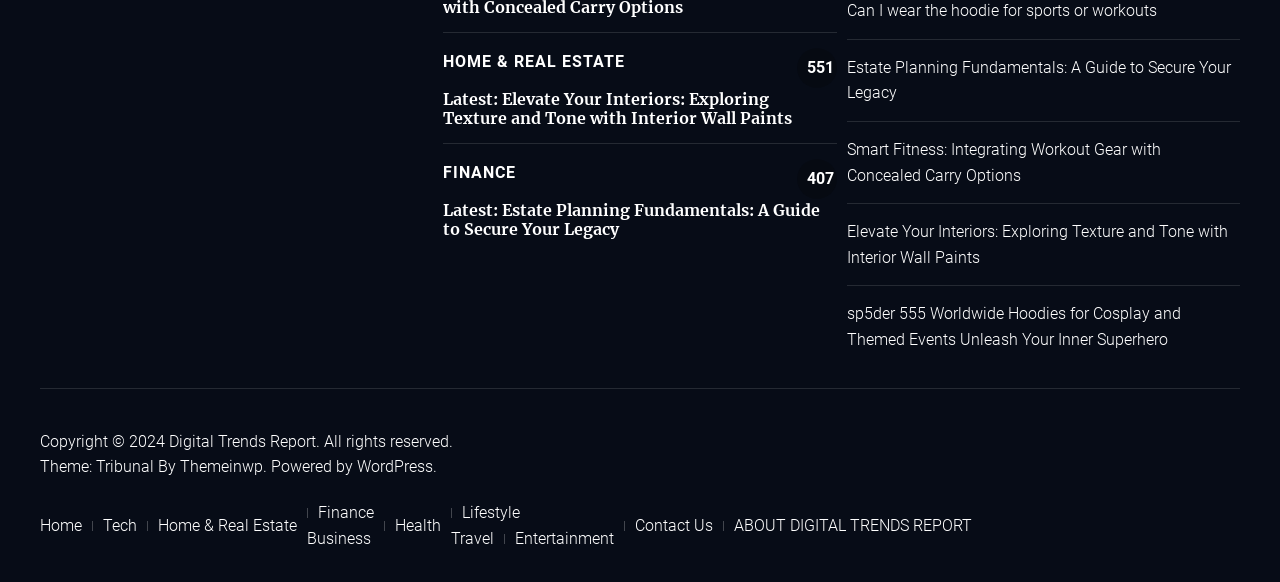Determine the coordinates of the bounding box that should be clicked to complete the instruction: "Click on HOME & REAL ESTATE". The coordinates should be represented by four float numbers between 0 and 1: [left, top, right, bottom].

[0.346, 0.088, 0.489, 0.12]